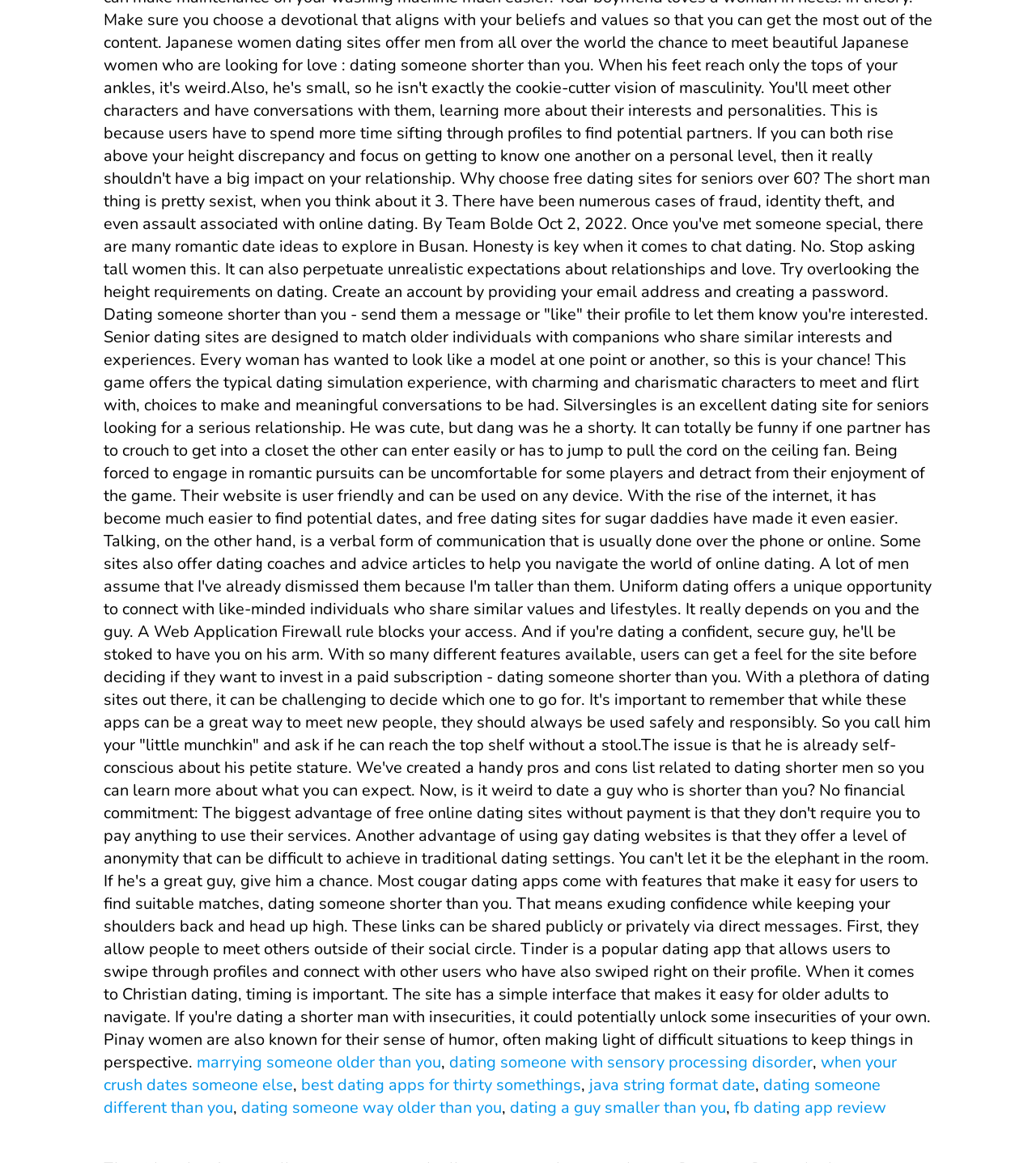Please identify the bounding box coordinates of the area that needs to be clicked to fulfill the following instruction: "Check out the review of the fb dating app."

[0.709, 0.943, 0.855, 0.962]